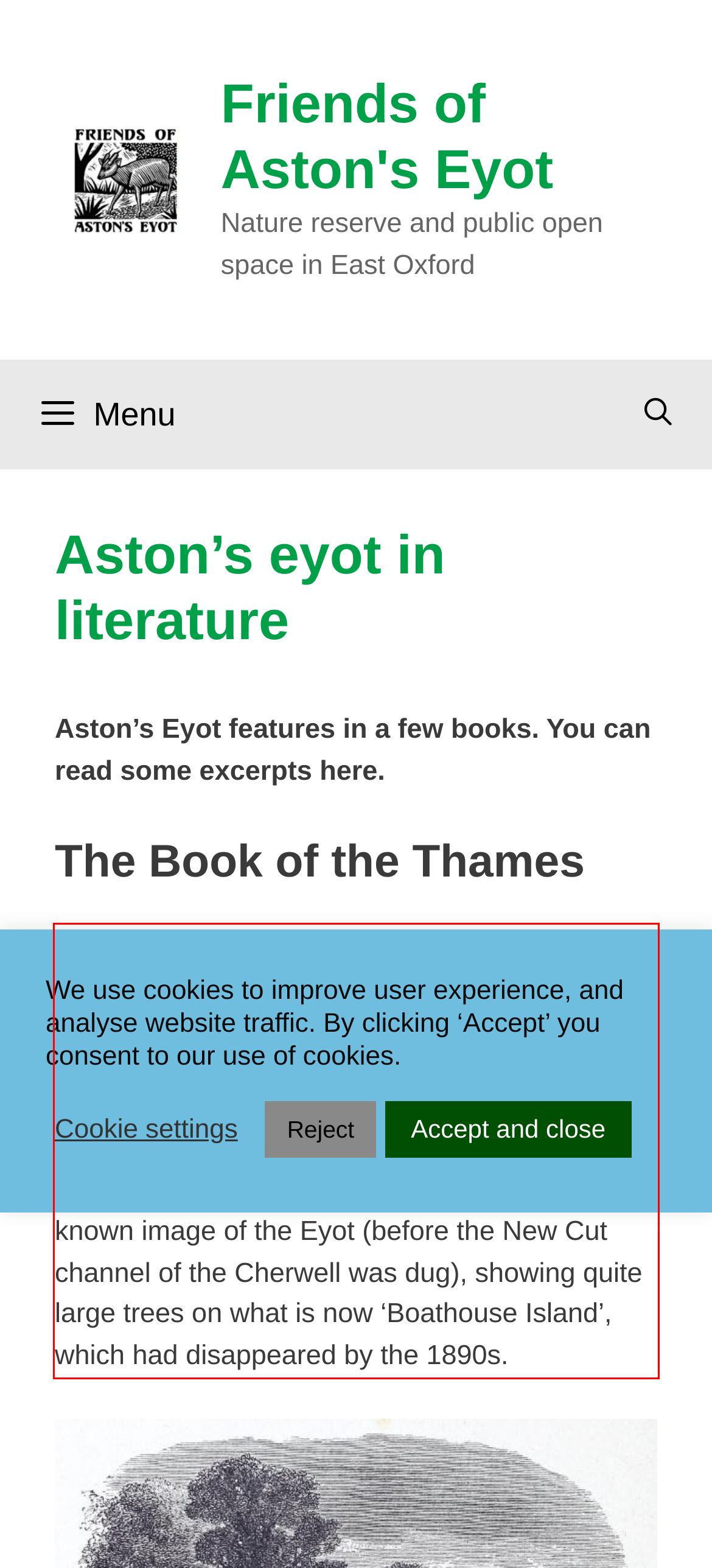Please examine the webpage screenshot containing a red bounding box and use OCR to recognize and output the text inside the red bounding box.

The Eyot does not feature very frequently in published books, the earliest we’ve found being in The Book of the Thames by ‘Mr & Mrs S.C.Hall’, published in 1859 by Arthur Hall, Virtue, & Co. of London, reprinted several times in the 1970s & 1980s by Charlotte James Publishers, Teddington, Middlesex. It includes the earliest known image of the Eyot (before the New Cut channel of the Cherwell was dug), showing quite large trees on what is now ‘Boathouse Island’, which had disappeared by the 1890s.